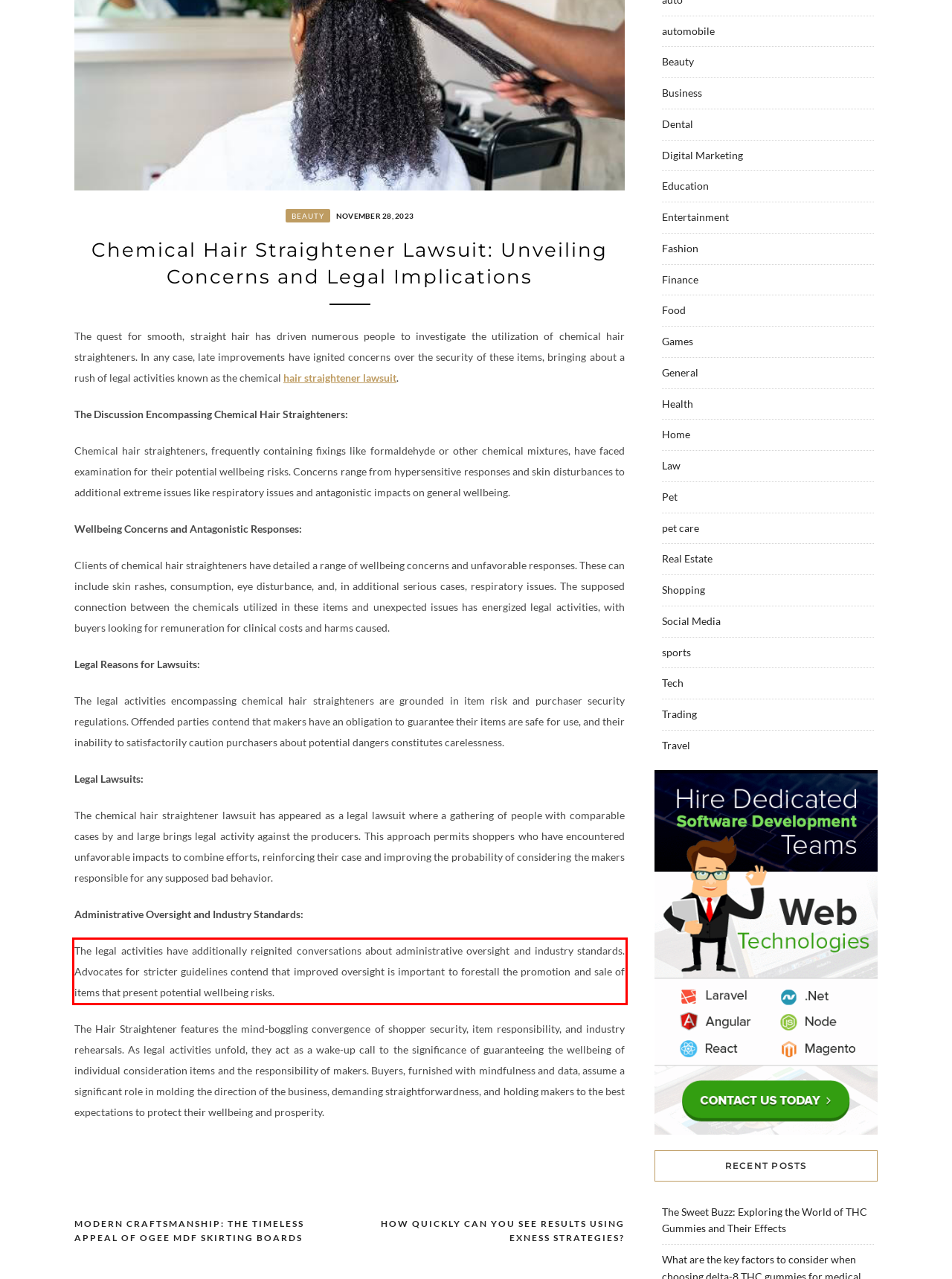Your task is to recognize and extract the text content from the UI element enclosed in the red bounding box on the webpage screenshot.

The legal activities have additionally reignited conversations about administrative oversight and industry standards. Advocates for stricter guidelines contend that improved oversight is important to forestall the promotion and sale of items that present potential wellbeing risks.